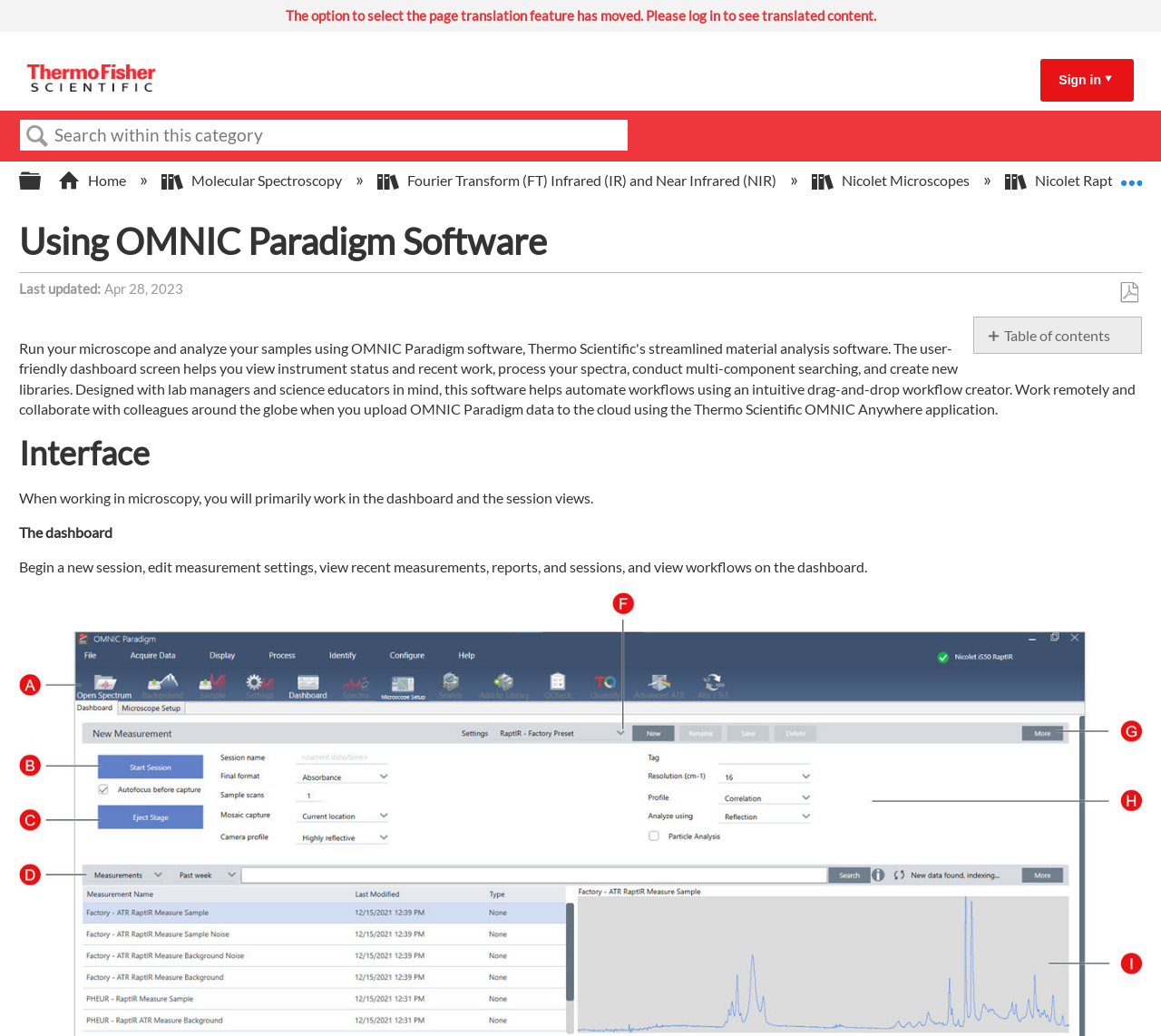Find the bounding box coordinates of the clickable region needed to perform the following instruction: "Sign in". The coordinates should be provided as four float numbers between 0 and 1, i.e., [left, top, right, bottom].

[0.912, 0.062, 0.948, 0.093]